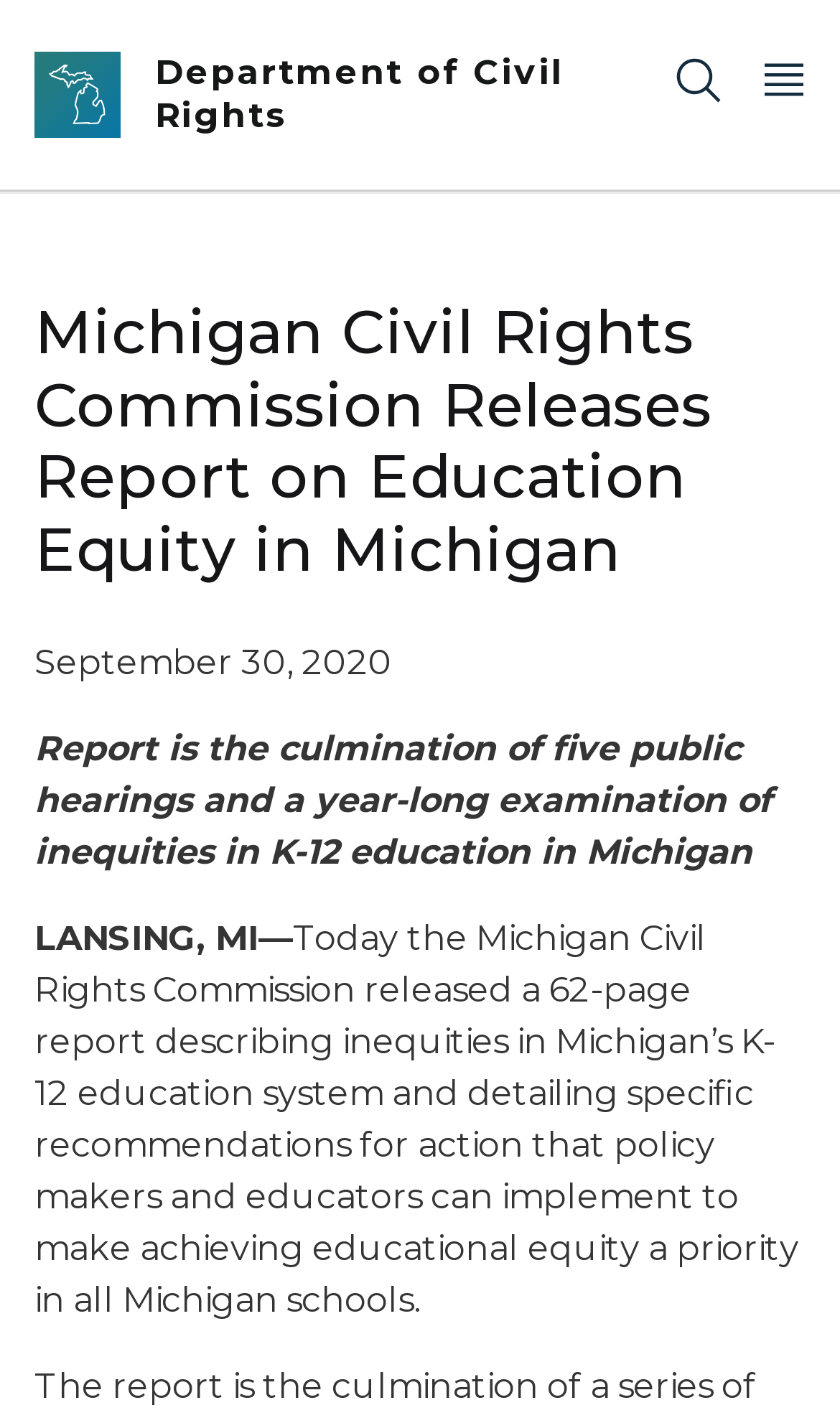What is the date of the report release?
Answer the question with a detailed explanation, including all necessary information.

I found the date of the report release by looking at the static text element that says 'September 30, 2020' which is located below the main heading of the webpage.